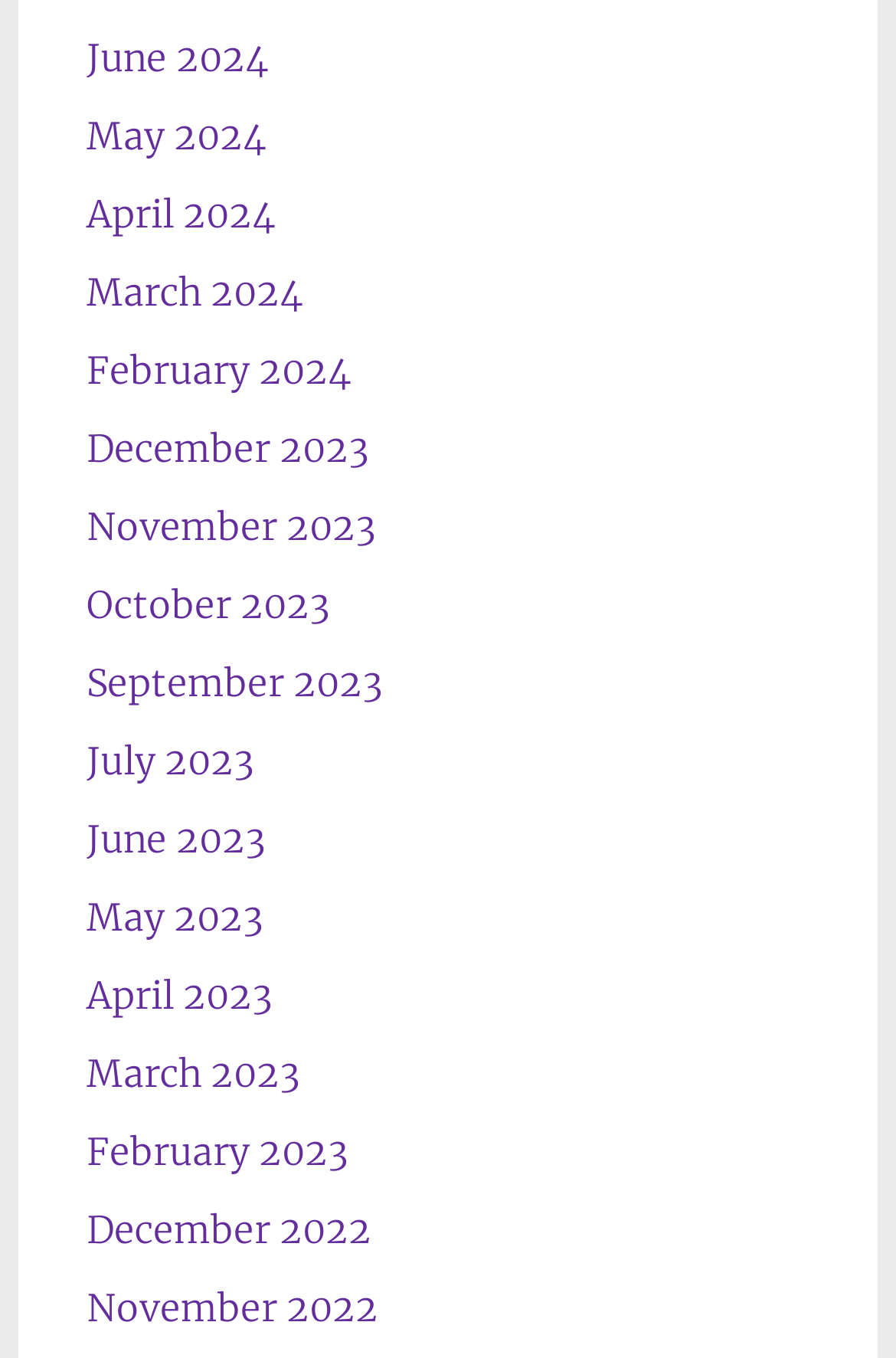How many links are available on the webpage?
Answer with a single word or phrase by referring to the visual content.

19